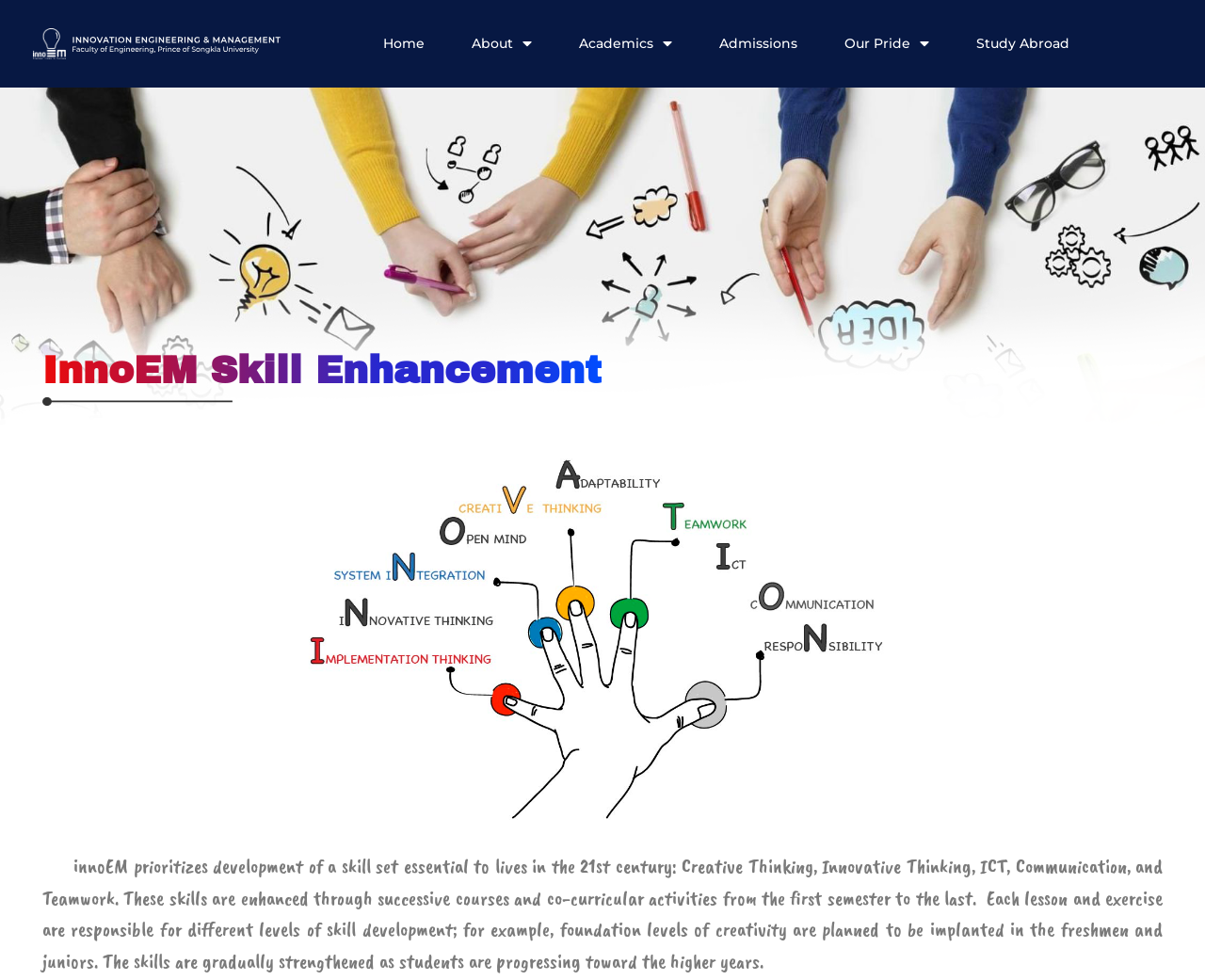Could you please study the image and provide a detailed answer to the question:
What is the purpose of the successive courses and co-curricular activities?

According to the webpage, the successive courses and co-curricular activities are designed to enhance the skills of students, with each lesson and exercise responsible for different levels of skill development. This is stated in the text description, which explains that the skills are gradually strengthened as students progress toward higher years.